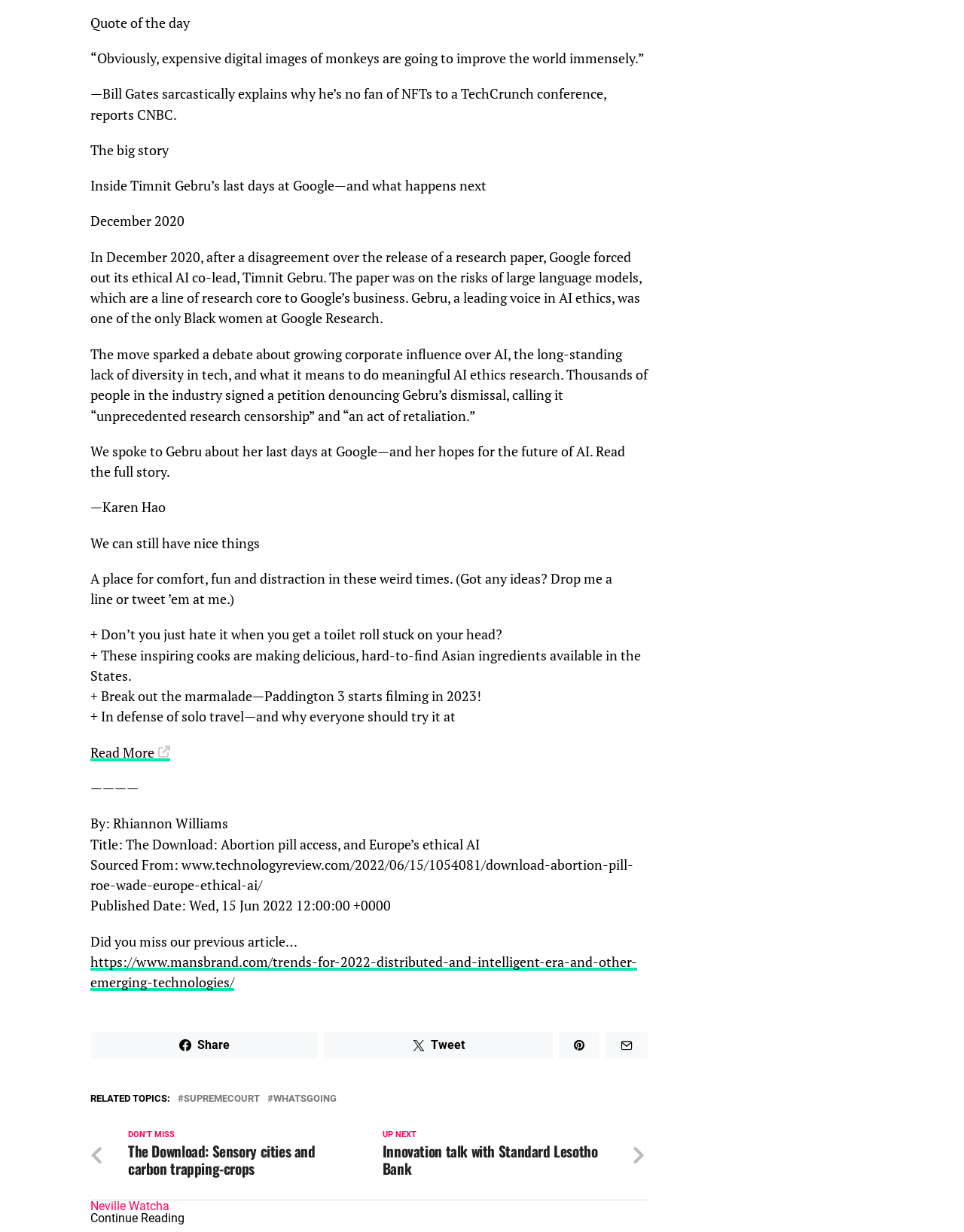Please reply with a single word or brief phrase to the question: 
What is the quote of the day?

“Obviously, expensive digital images of monkeys are going to improve the world immensely.”